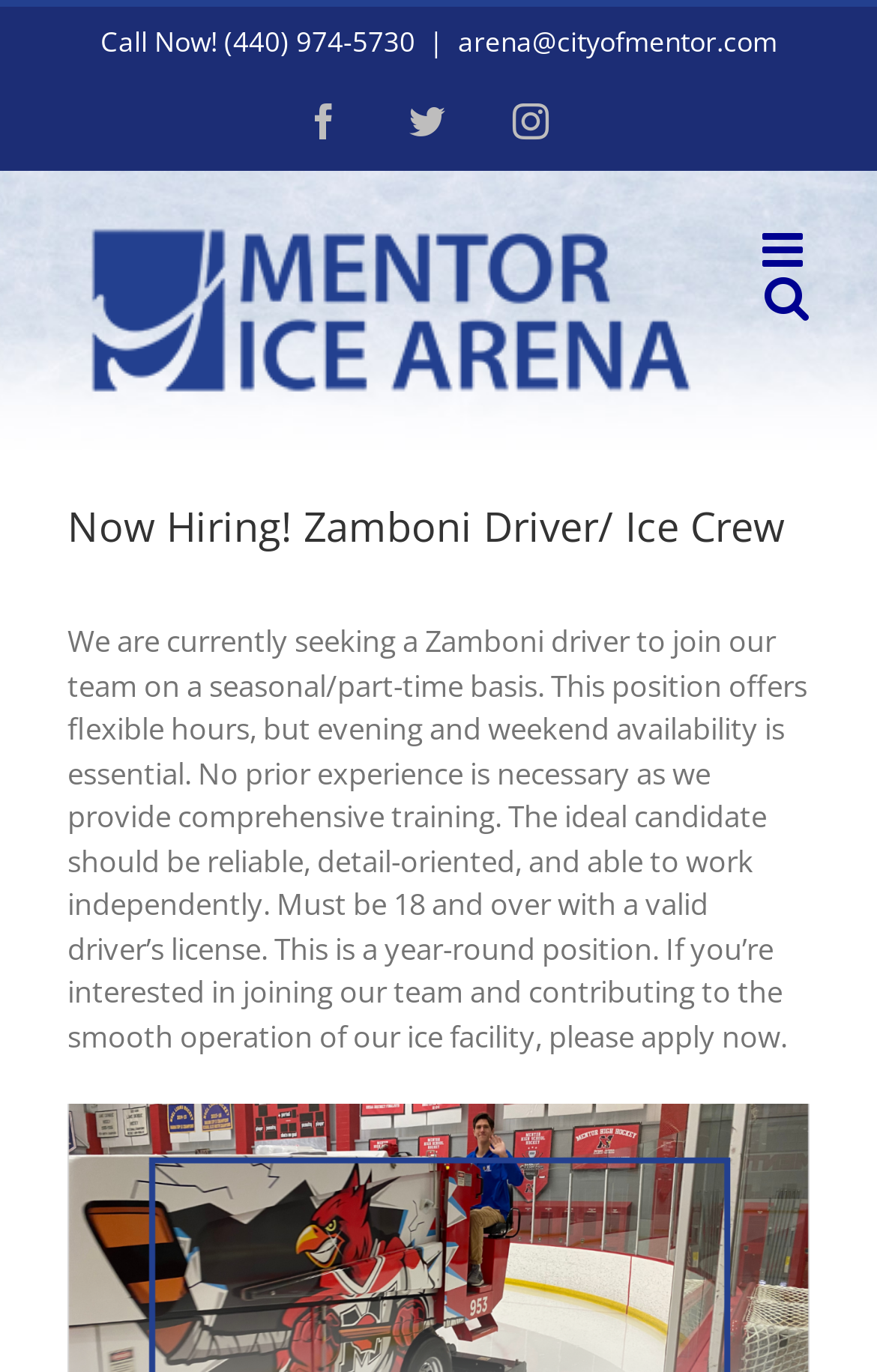Generate a detailed explanation of the webpage's features and information.

The webpage is about a job posting for a Zamboni driver at the Mentor Ice Arena. At the top left of the page, there is a logo of the Mentor Ice Arena, which is an image. Below the logo, there is a heading that reads "Now Hiring! Zamboni Driver/ Ice Crew". 

To the right of the logo, there are three social media links: Facebook, Twitter, and Instagram, which are positioned horizontally next to each other. 

Above the job posting, there is a section with a "Call Now!" button, an email address "arena@cityofmentor.com", and a separator line in between. 

The job posting itself is a long paragraph that describes the job requirements, including flexible hours, evening and weekend availability, and no prior experience necessary. The ideal candidate should be reliable, detail-oriented, and able to work independently. The job is a year-round position and requires a valid driver's license. 

At the top right corner of the page, there are two links: "Toggle mobile menu" and "Toggle mobile search", which are likely used to navigate the website on mobile devices.